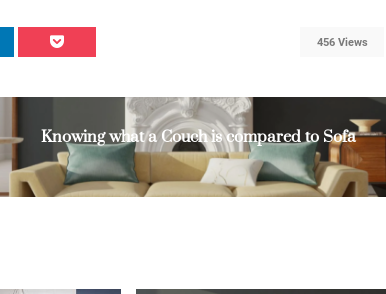What is the color of the couch?
Based on the image, answer the question with as much detail as possible.

The image features a modern light-colored couch, which is a central element in the stylish living room setting. The light color of the couch adds to the overall aesthetic of the room.